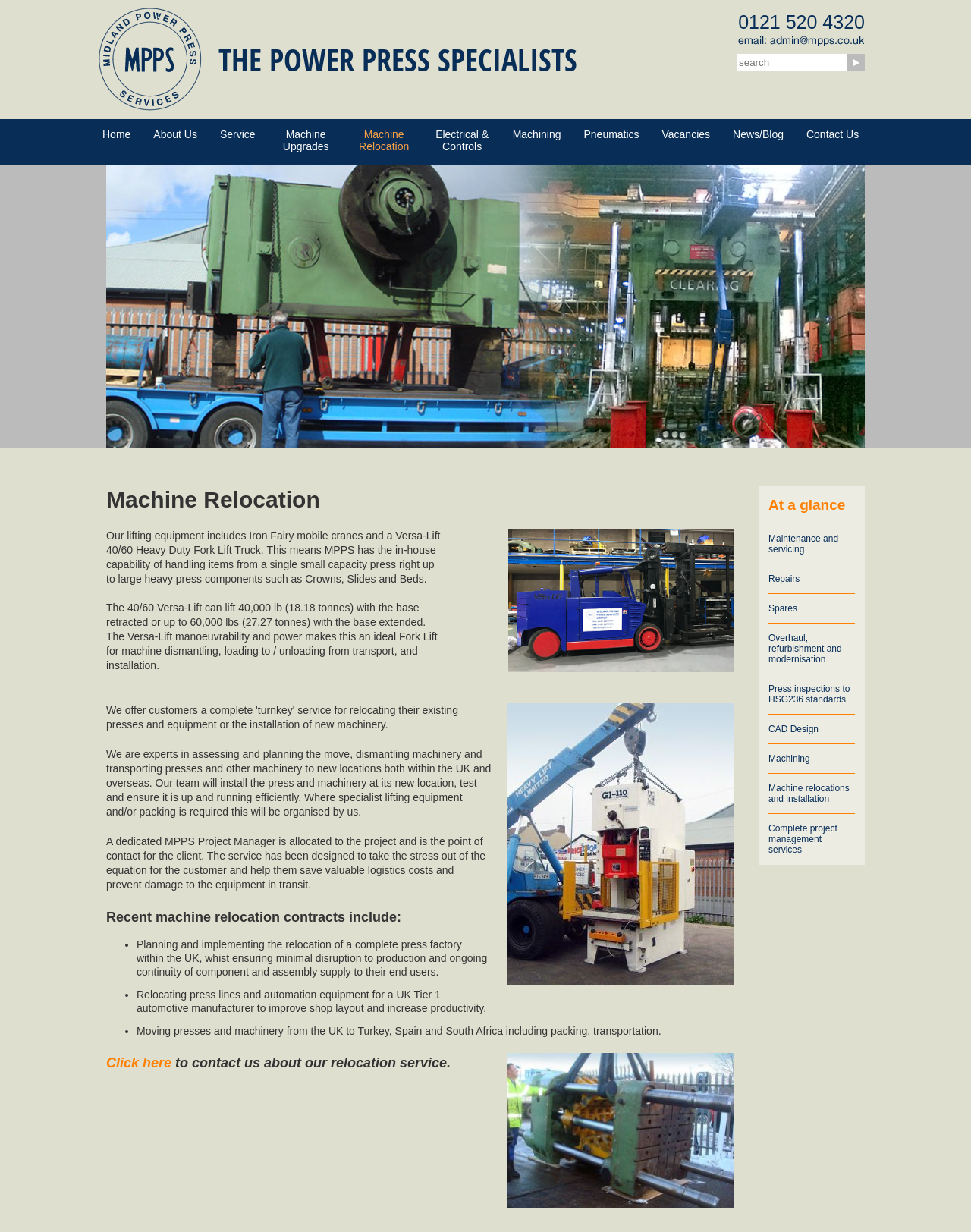Identify the bounding box of the UI component described as: "Spares".

[0.791, 0.49, 0.821, 0.498]